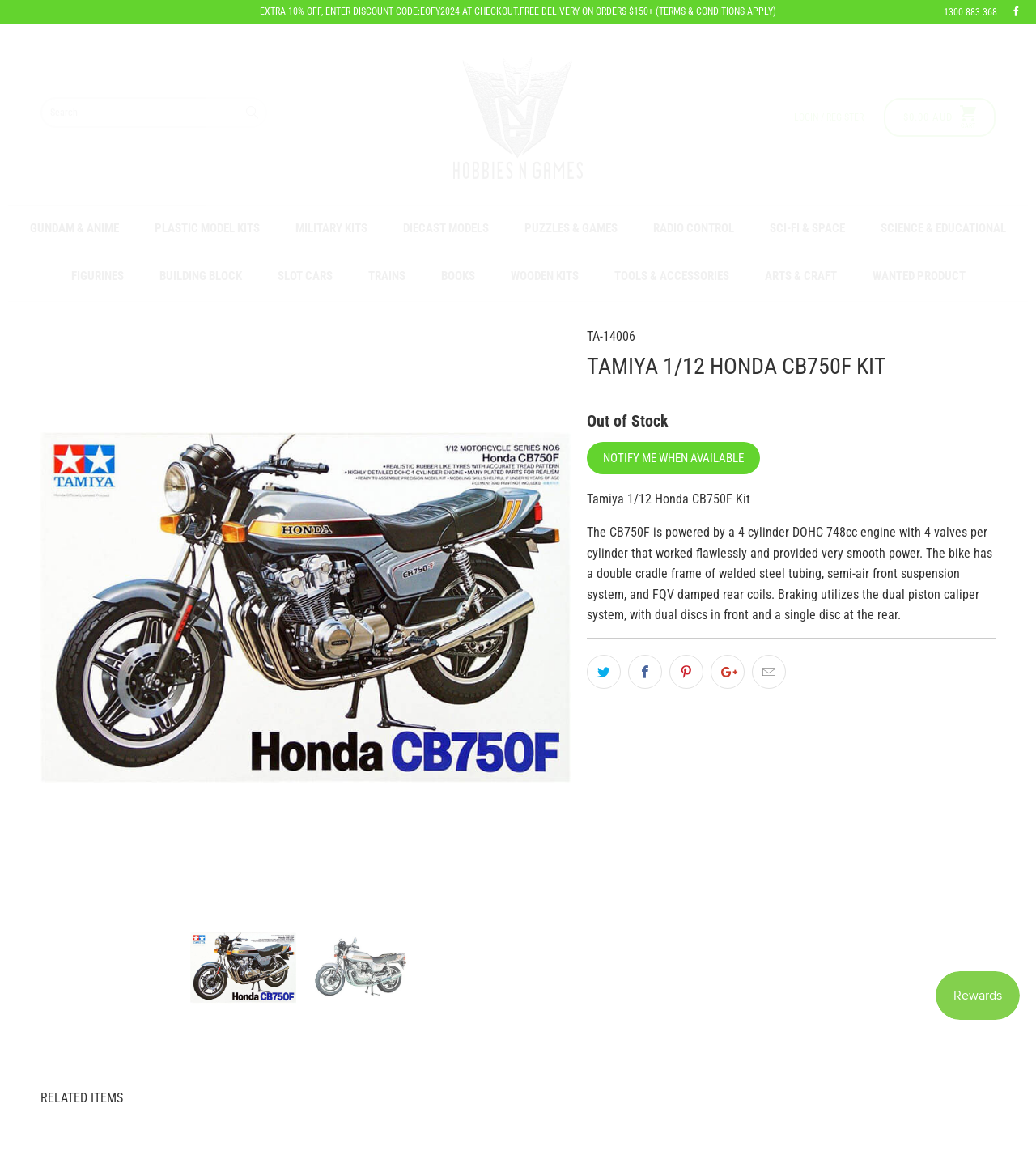Identify the bounding box for the described UI element. Provide the coordinates in (top-left x, top-left y, bottom-right x, bottom-right y) format with values ranging from 0 to 1: title="Email this to a friend"

[0.726, 0.565, 0.759, 0.594]